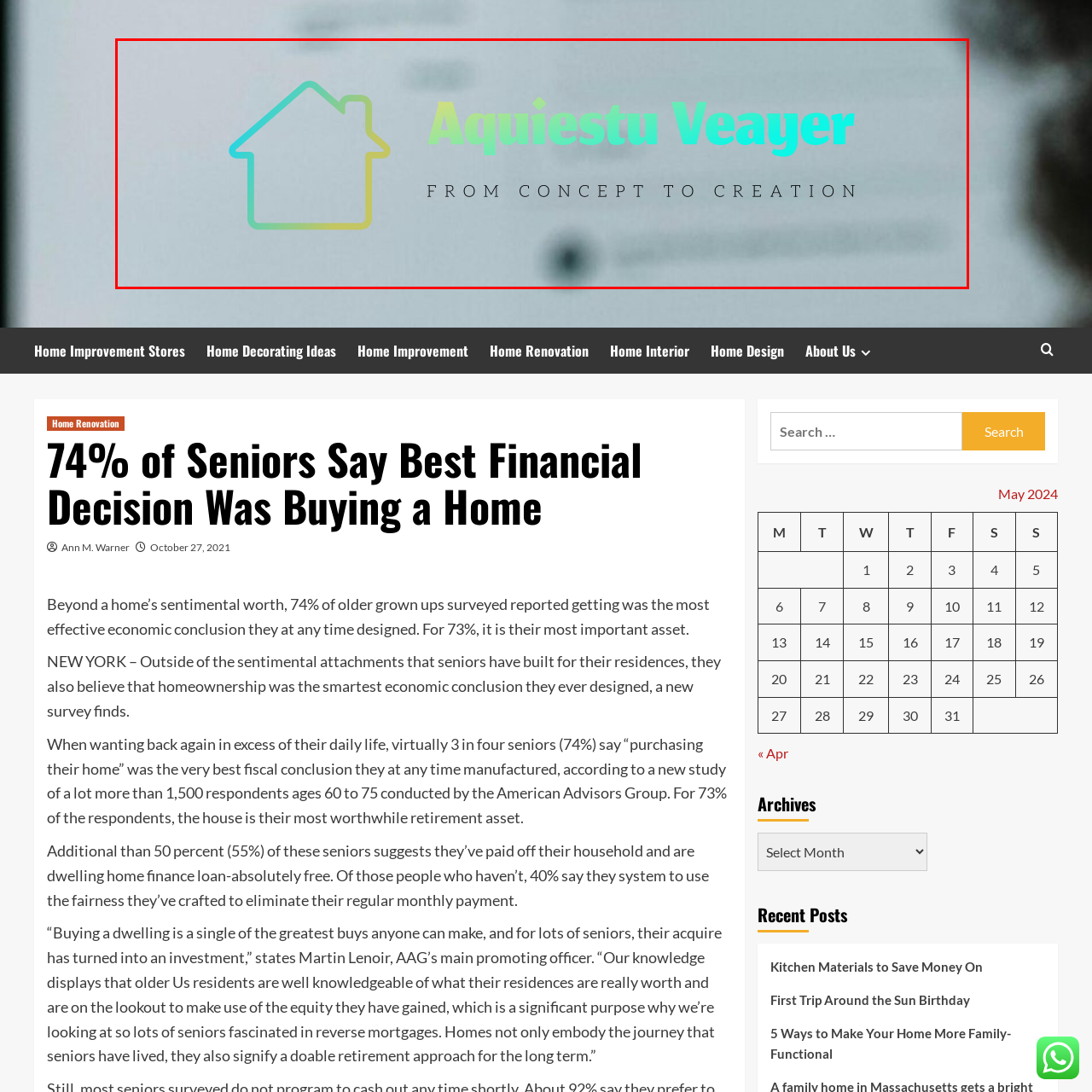Craft a comprehensive description of the image located inside the red boundary.

The image features the logo and branding of "Aquiestu Veayer," which is presented prominently with a creative design aesthetic. The logo incorporates a stylized house icon, using a gradient of colors that transition from green to blue, symbolizing home and comfort. Below the icon, the text "Aquiestu Veayer" is rendered in a bold and modern font, flanked by the tagline "FROM CONCEPT TO CREATION" in a refined, elegant style. The background conveys a sense of professionalism and creativity, suggesting a focus on home-related services or innovations. This visual branding aims to communicate the essence of quality and expertise in transforming ideas into reality.